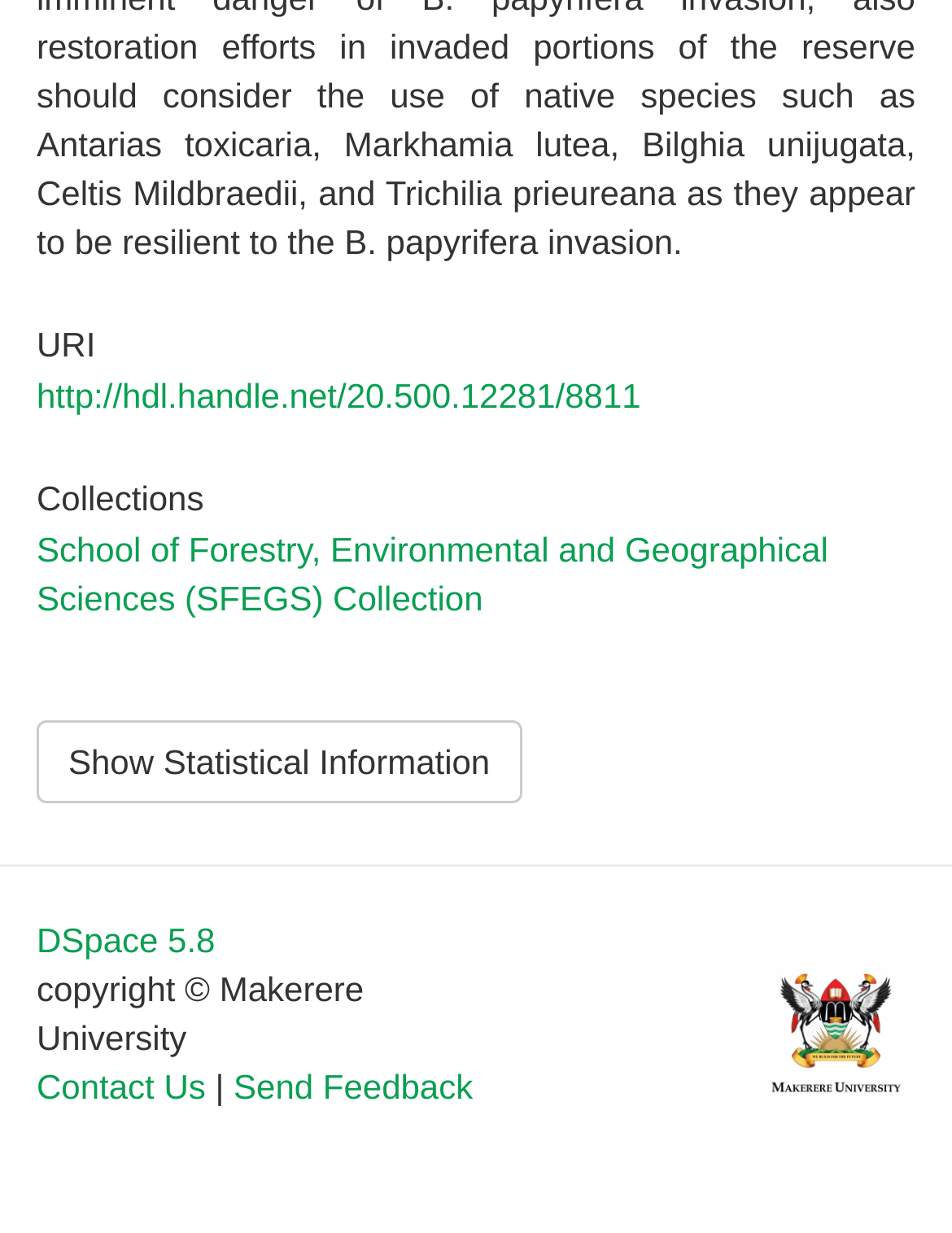Predict the bounding box of the UI element that fits this description: "http://hdl.handle.net/20.500.12281/8811".

[0.038, 0.305, 0.673, 0.337]